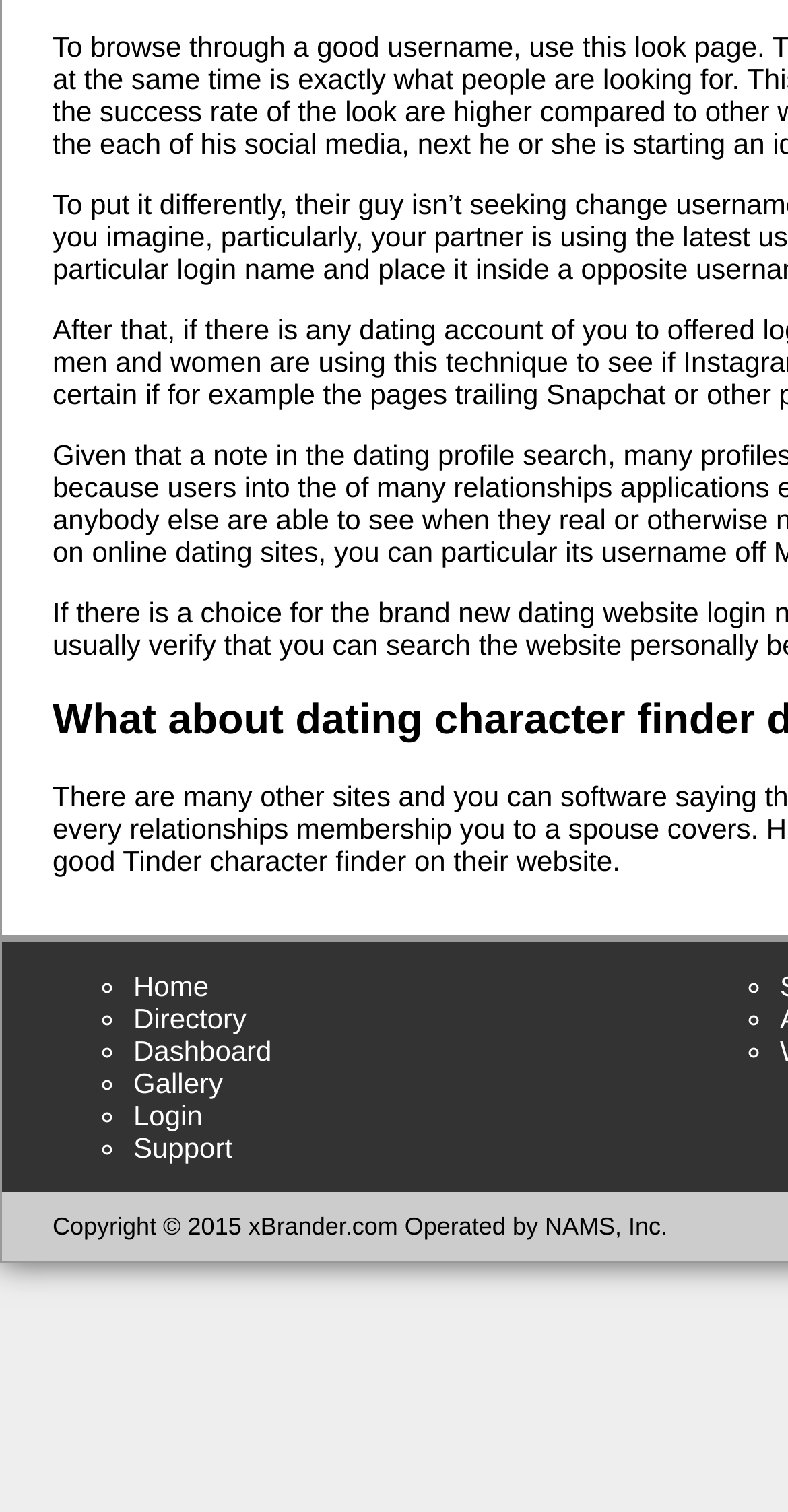Respond to the question below with a concise word or phrase:
How many menu items are there?

6